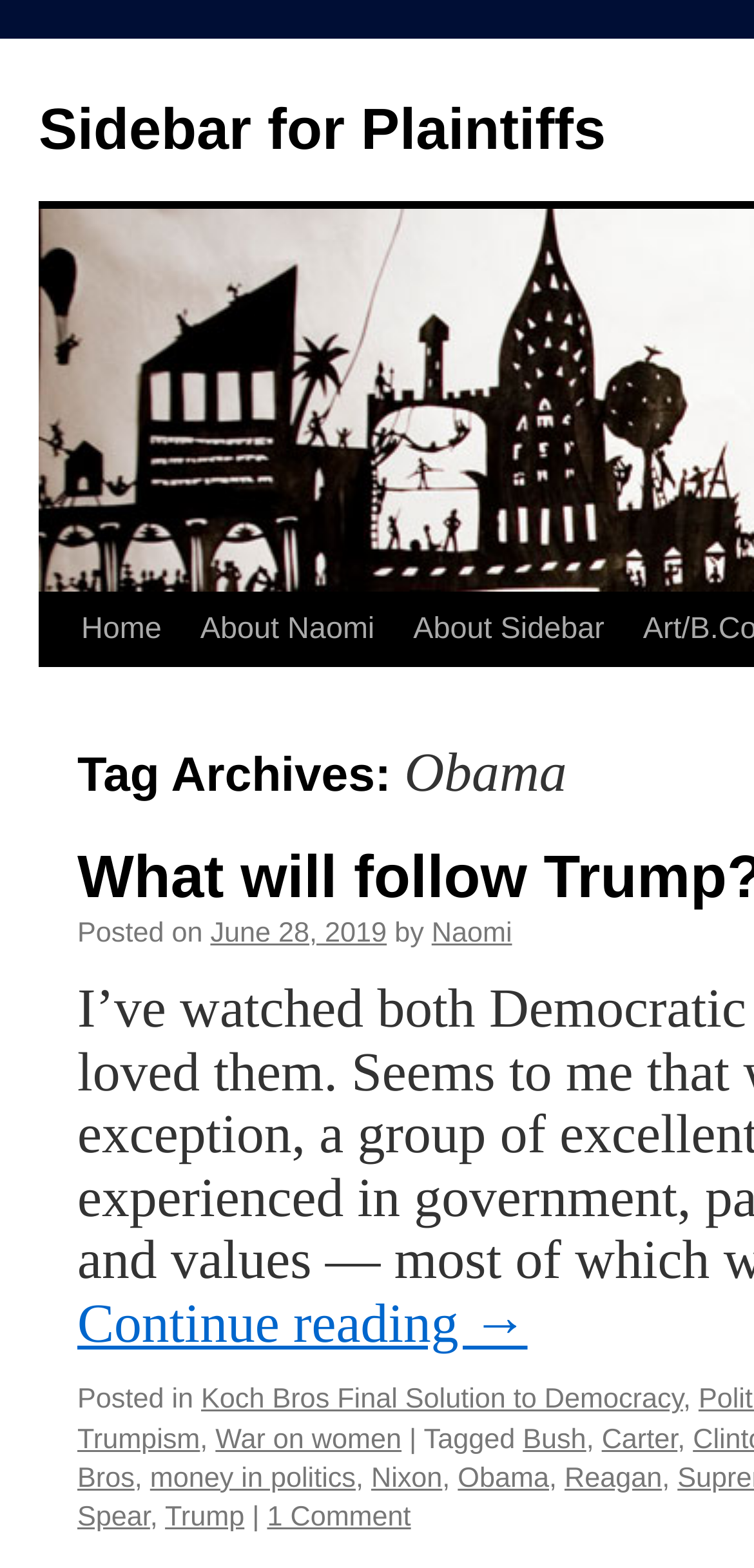What are the categories of the post?
Refer to the image and give a detailed answer to the query.

I found the categories of the post by looking at the links 'Koch Bros Final Solution to Democracy', 'Trumpism', and 'War on women' which are separated by commas and indicate the categories of the post.